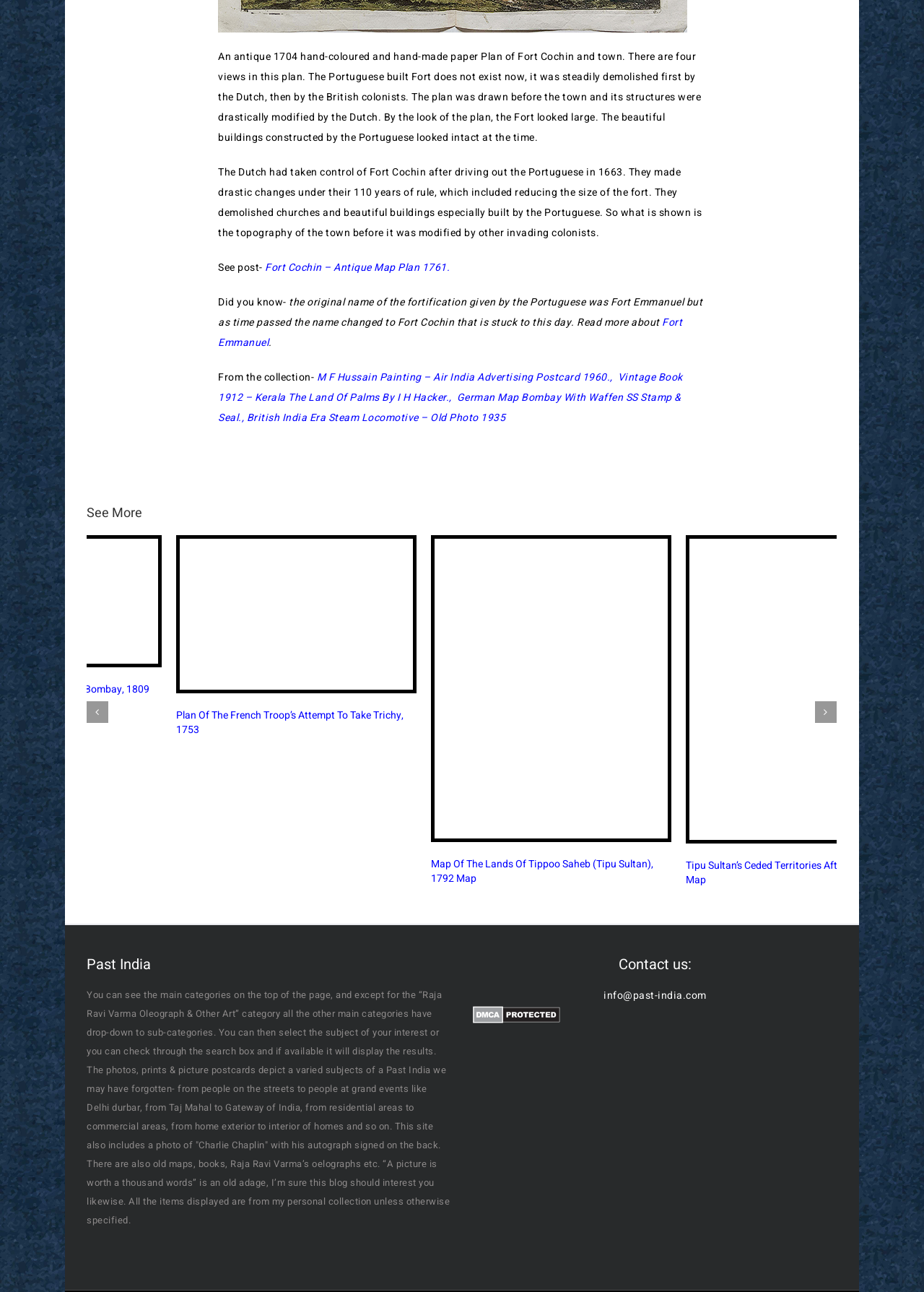Respond with a single word or phrase to the following question: What is the name of the fort mentioned in the text?

Fort Cochin